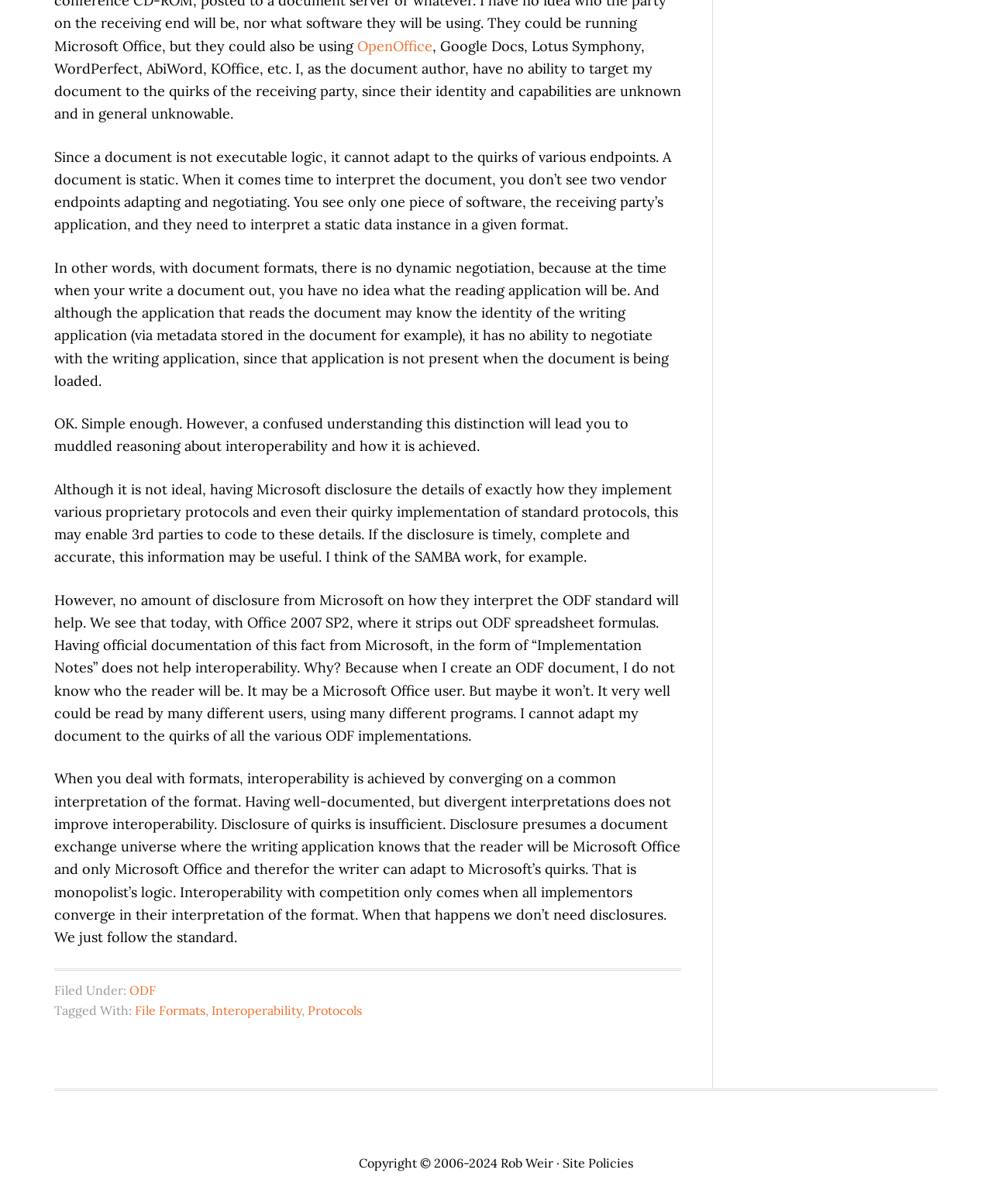Using the description: "Site Policies", determine the UI element's bounding box coordinates. Ensure the coordinates are in the format of four float numbers between 0 and 1, i.e., [left, top, right, bottom].

[0.567, 0.96, 0.638, 0.973]